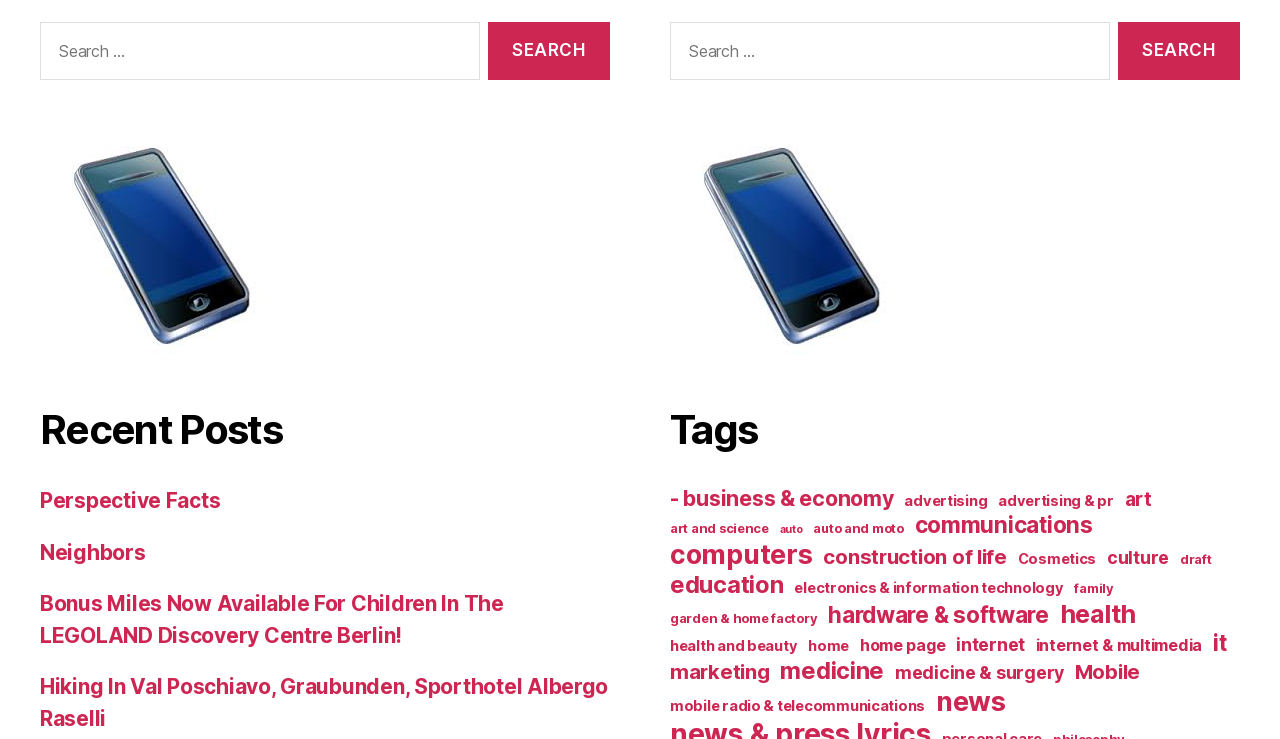Extract the bounding box of the UI element described as: "home page".

[0.672, 0.859, 0.739, 0.887]